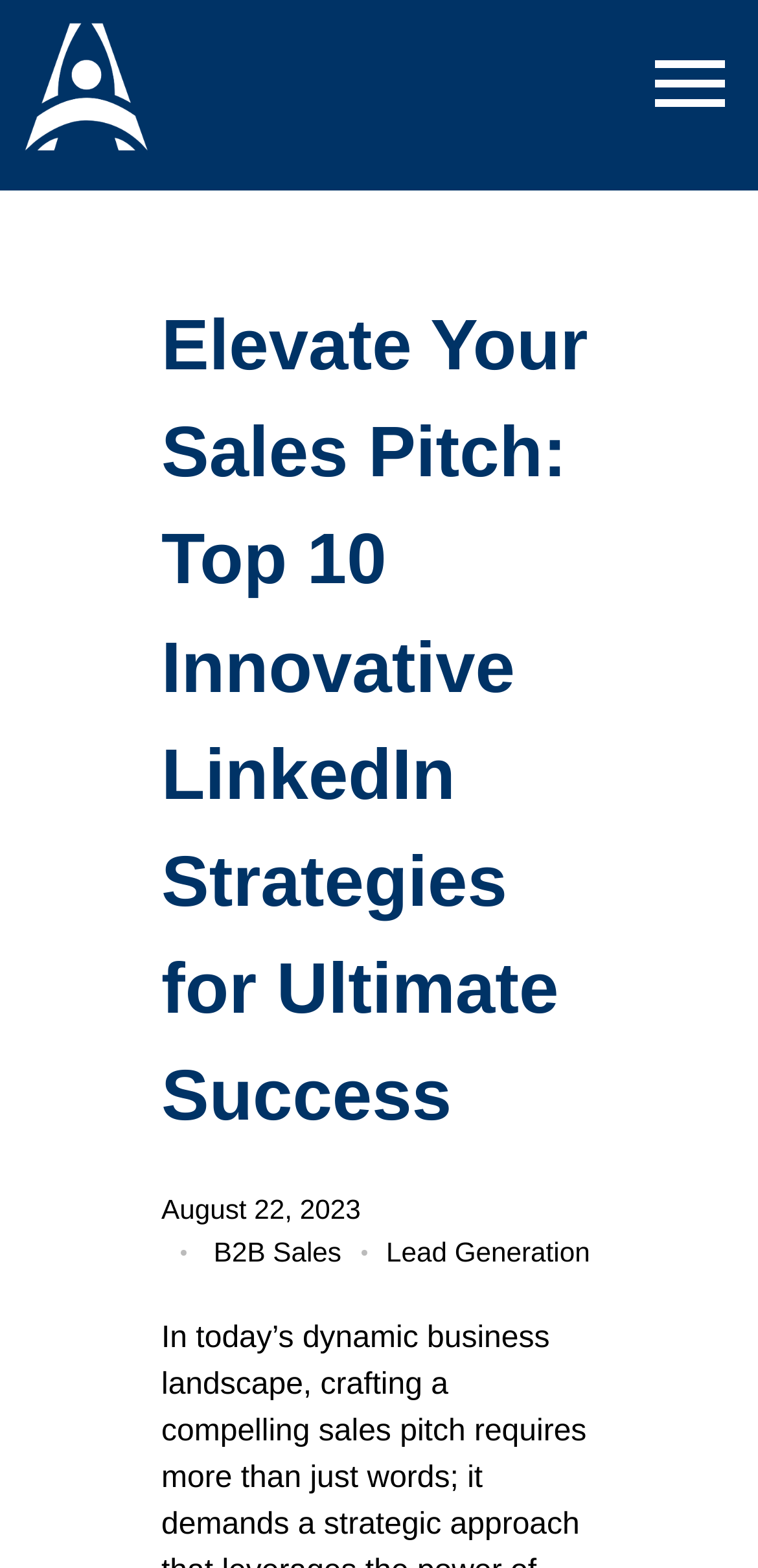For the element described, predict the bounding box coordinates as (top-left x, top-left y, bottom-right x, bottom-right y). All values should be between 0 and 1. Element description: parent_node: Amiy.io title="Amiy.io"

[0.026, 0.012, 0.205, 0.099]